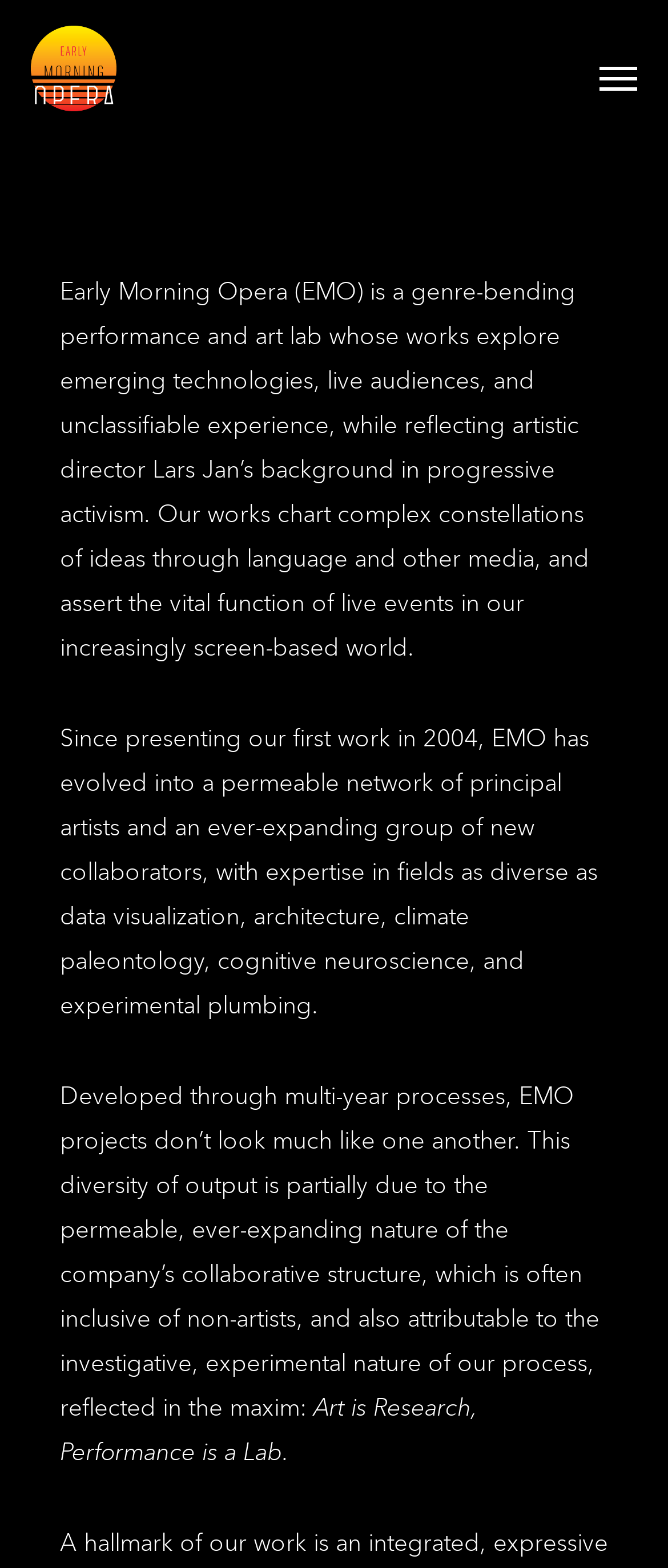What is the background of the artistic director?
Please craft a detailed and exhaustive response to the question.

I found the answer by analyzing the text content of the first StaticText element, which mentions that the artistic director Lars Jan has a background in progressive activism.